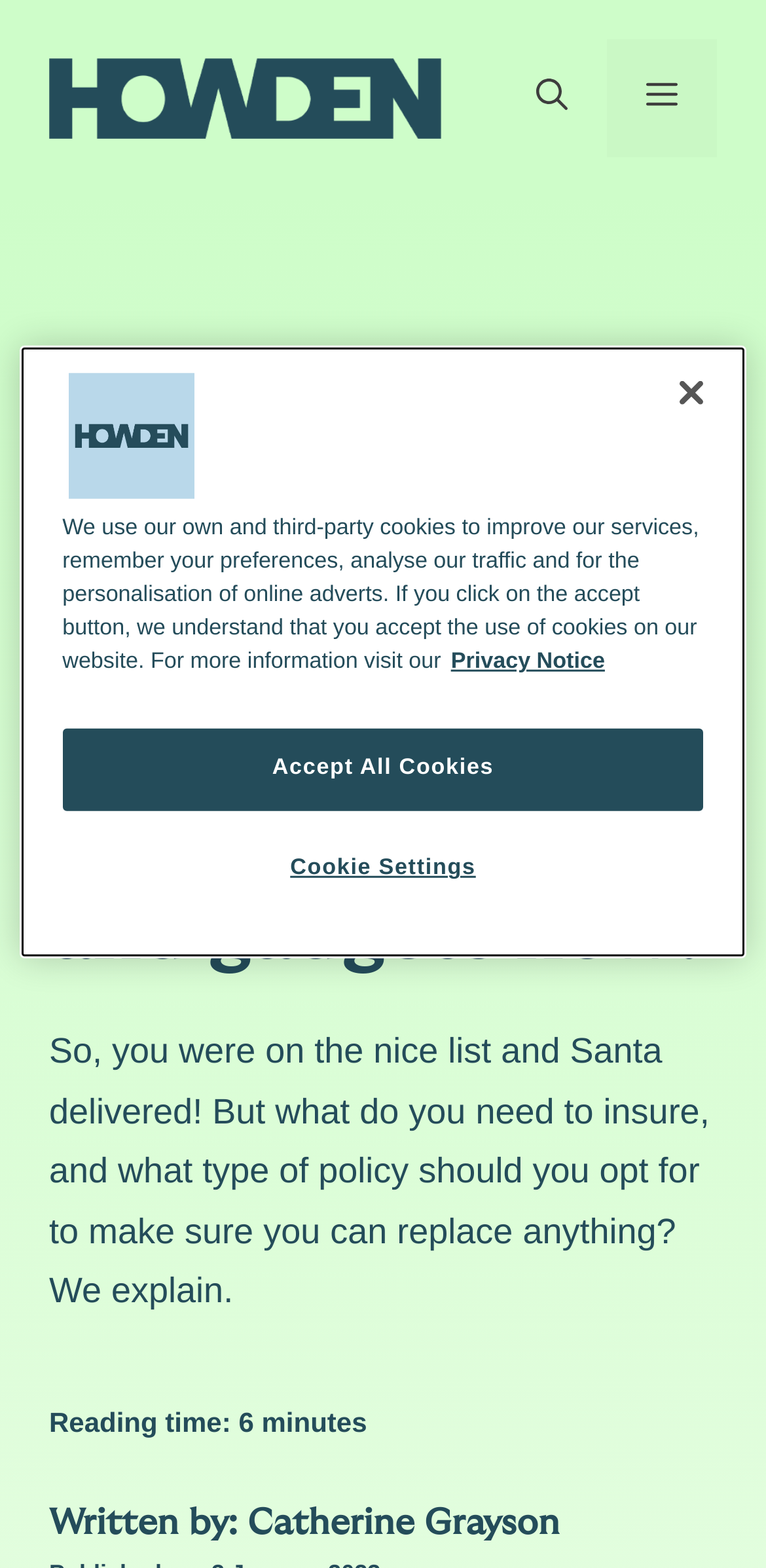Provide the bounding box coordinates of the HTML element this sentence describes: "Menu".

[0.792, 0.025, 0.936, 0.1]